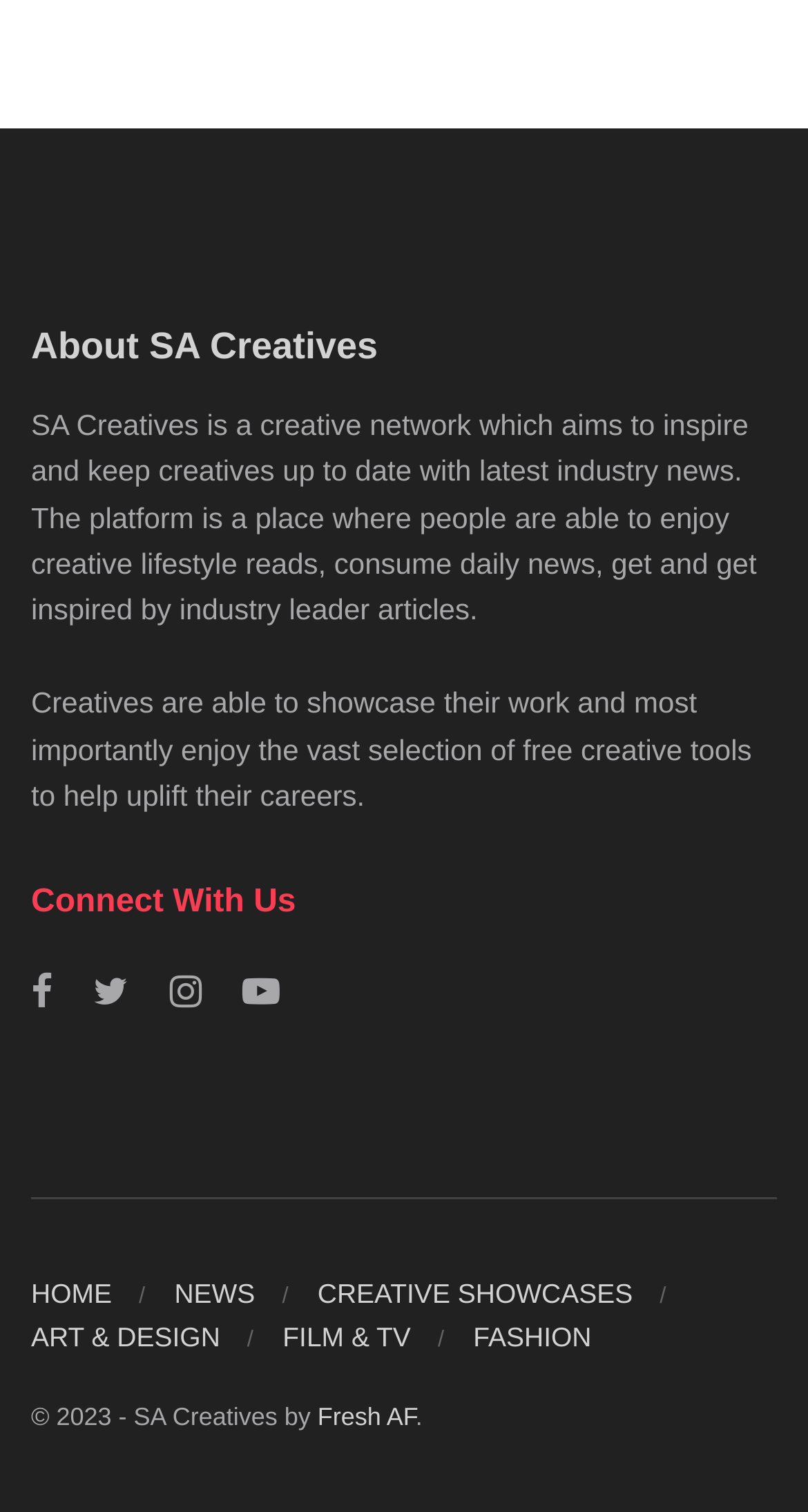Based on the element description NEWS, identify the bounding box coordinates for the UI element. The coordinates should be in the format (top-left x, top-left y, bottom-right x, bottom-right y) and within the 0 to 1 range.

[0.216, 0.845, 0.316, 0.866]